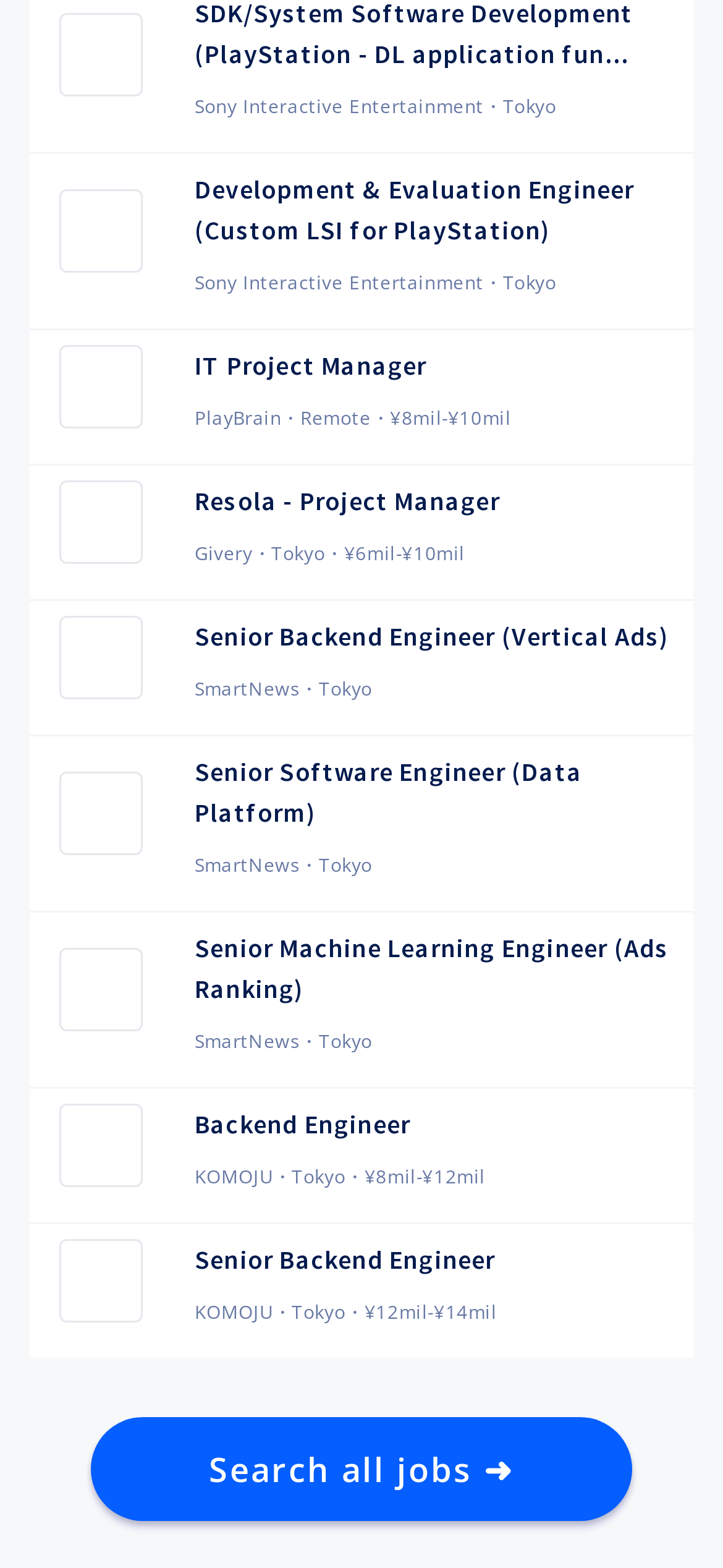Can you specify the bounding box coordinates of the area that needs to be clicked to fulfill the following instruction: "View Scopus link"?

None